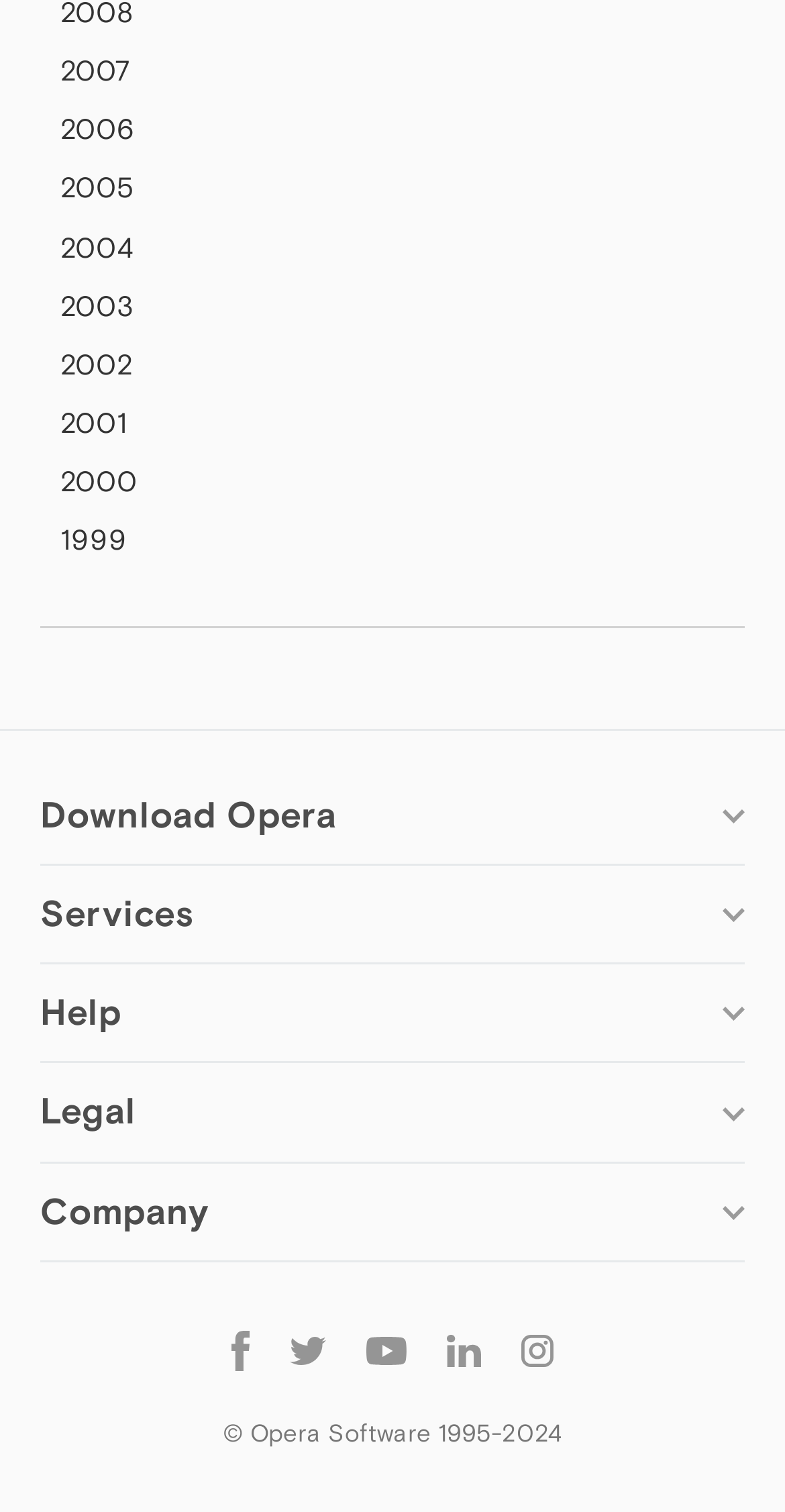Please identify the bounding box coordinates of the element I should click to complete this instruction: 'Click the toggle navigation button'. The coordinates should be given as four float numbers between 0 and 1, like this: [left, top, right, bottom].

None